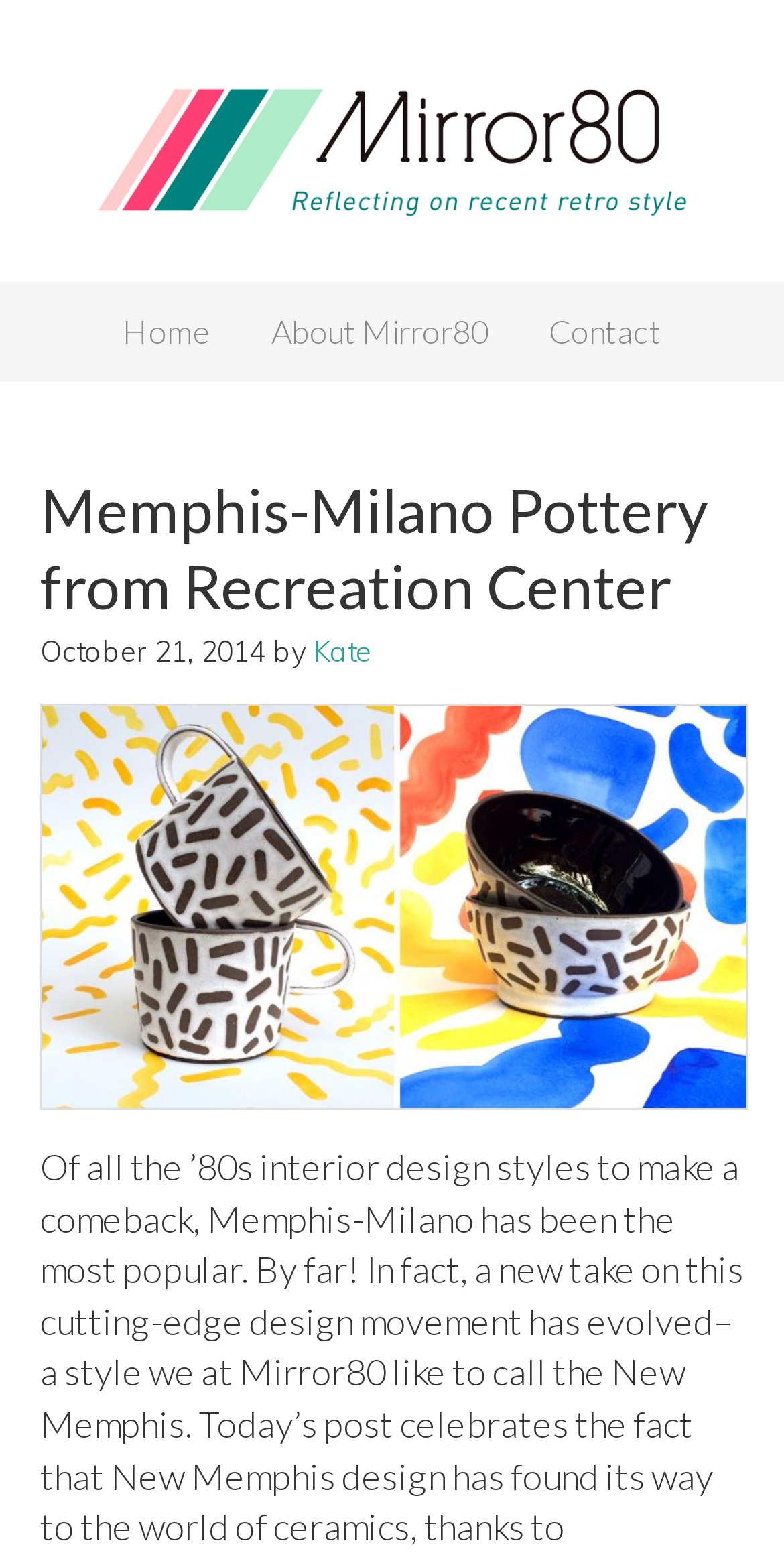Please answer the following question using a single word or phrase: 
Who is the author of the article?

Kate